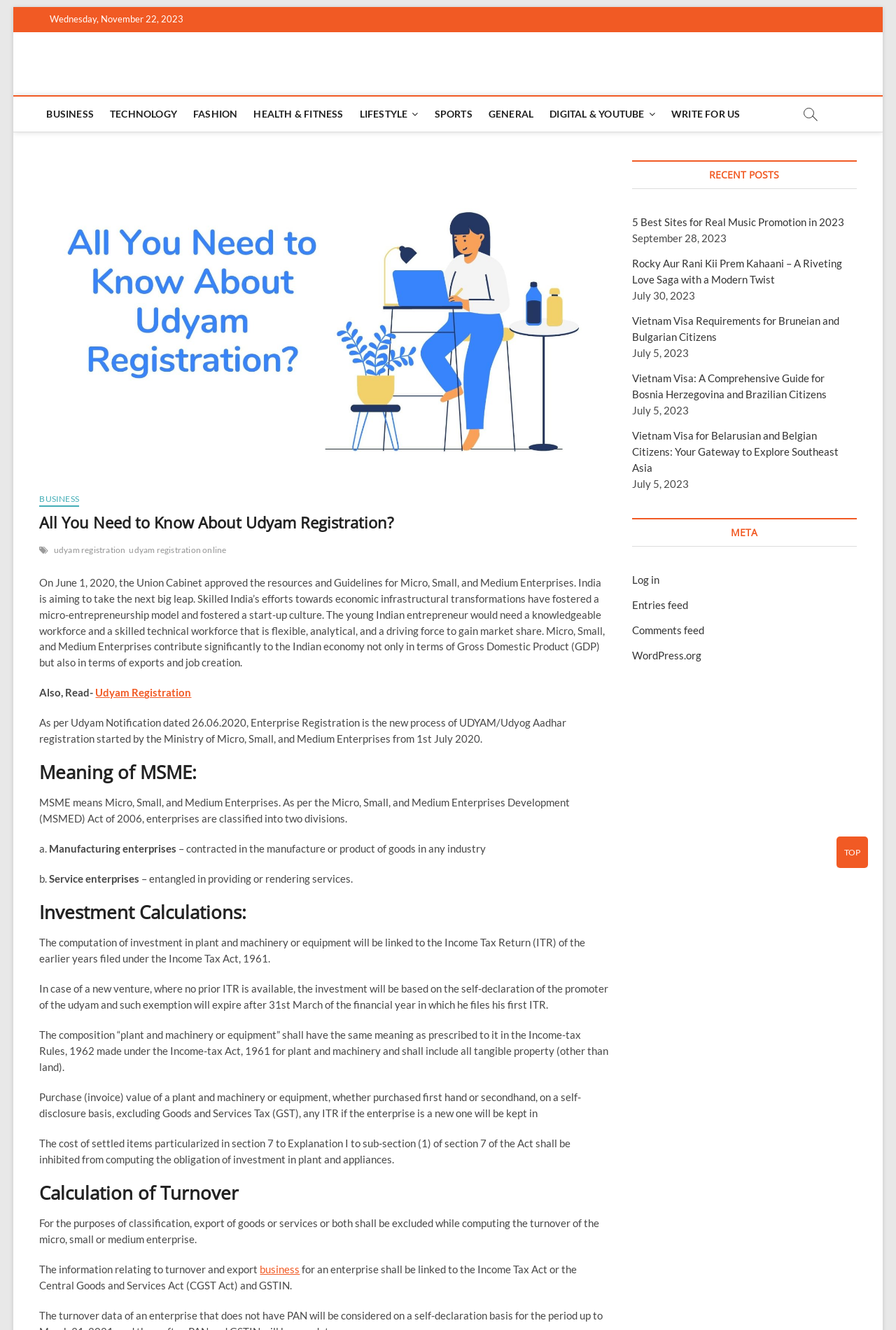Answer the question with a brief word or phrase:
What is the purpose of Udyam Registration?

Economic infrastructural transformations